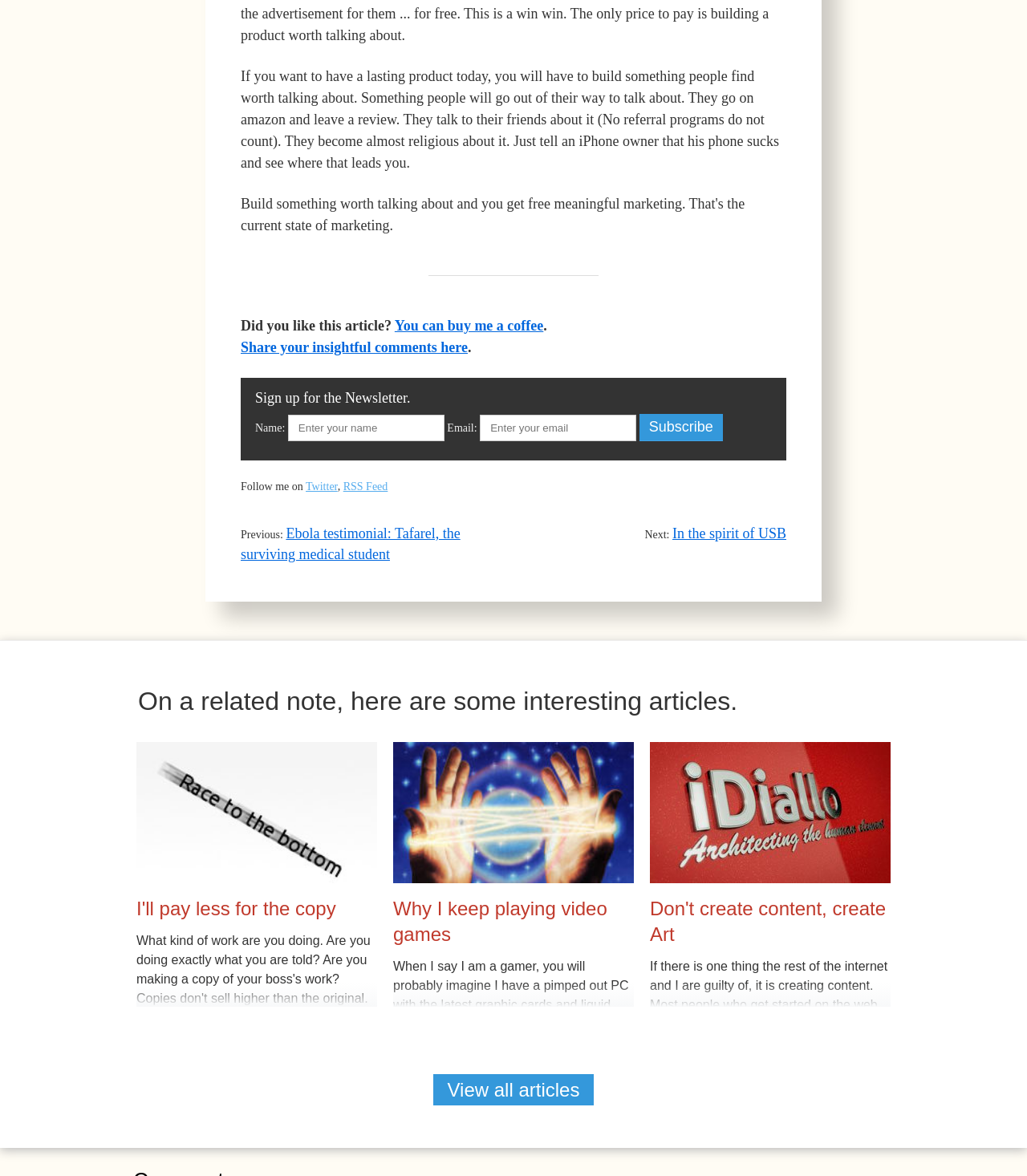Determine the bounding box coordinates of the region that needs to be clicked to achieve the task: "Follow me on Twitter".

[0.298, 0.409, 0.329, 0.419]